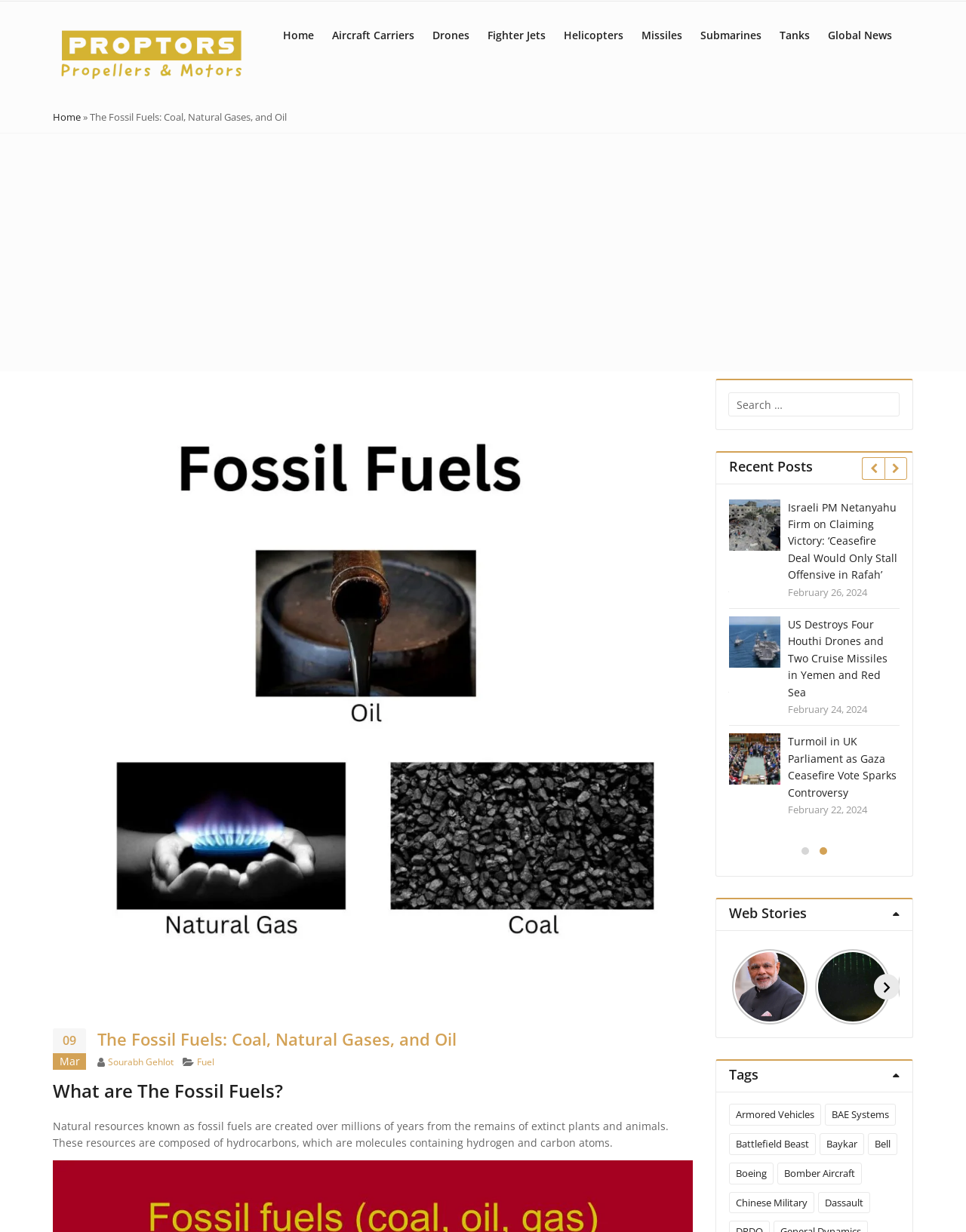Locate the bounding box coordinates of the region to be clicked to comply with the following instruction: "View recent posts". The coordinates must be four float numbers between 0 and 1, in the form [left, top, right, bottom].

[0.741, 0.365, 0.945, 0.393]